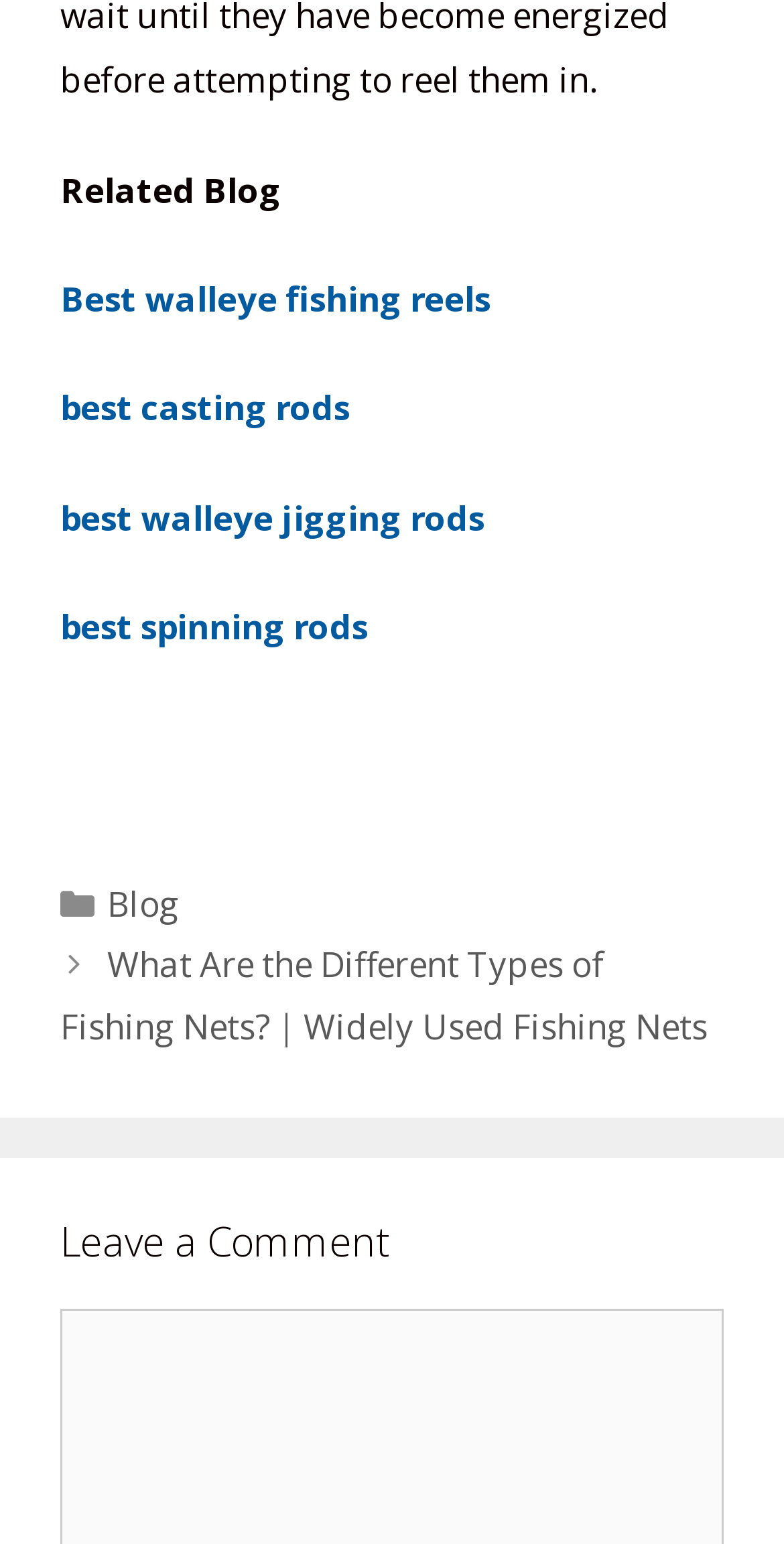Please determine the bounding box coordinates, formatted as (top-left x, top-left y, bottom-right x, bottom-right y), with all values as floating point numbers between 0 and 1. Identify the bounding box of the region described as: Best walleye fishing reels

[0.077, 0.178, 0.626, 0.208]